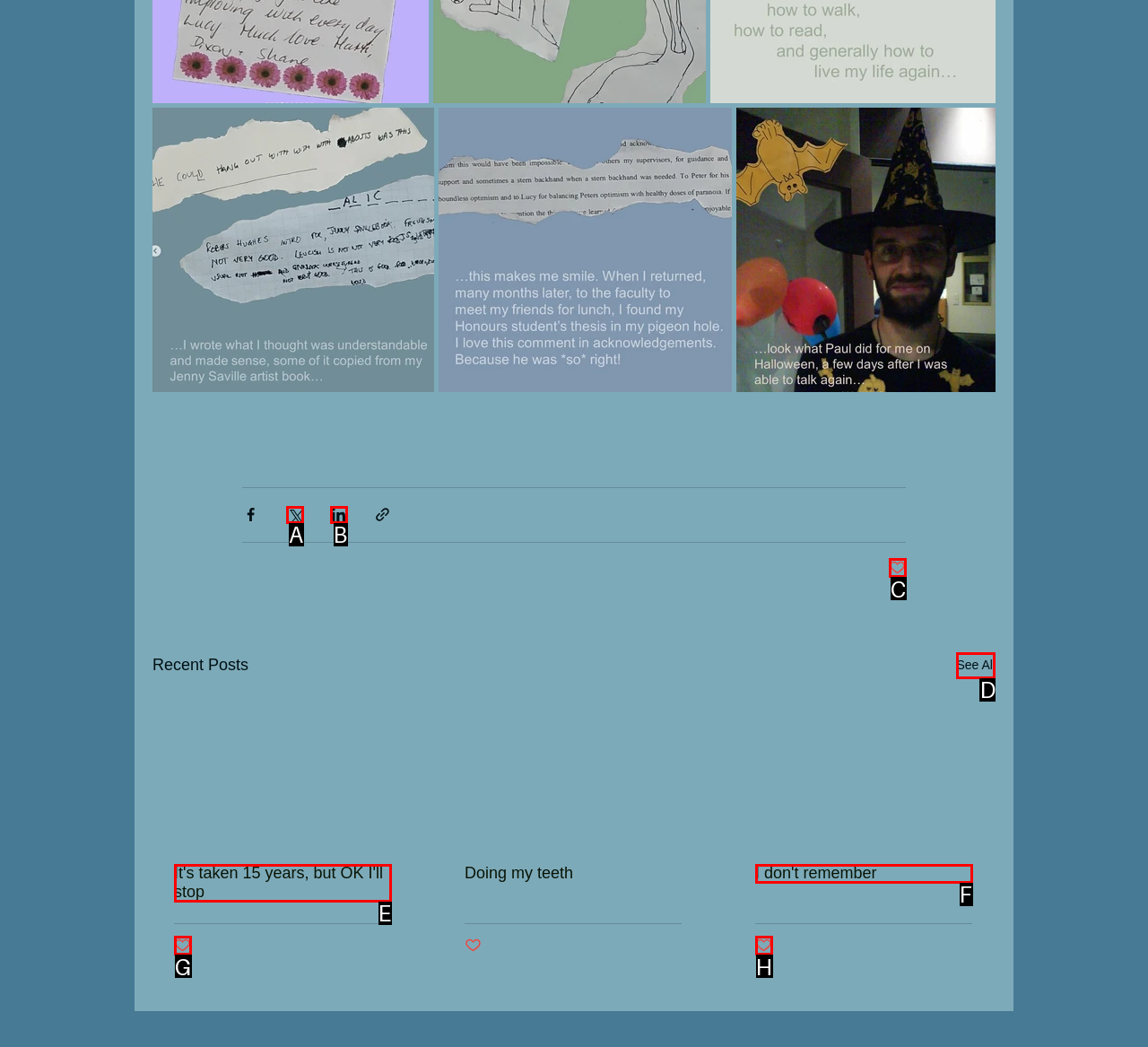Please indicate which HTML element should be clicked to fulfill the following task: See all recent posts. Provide the letter of the selected option.

D